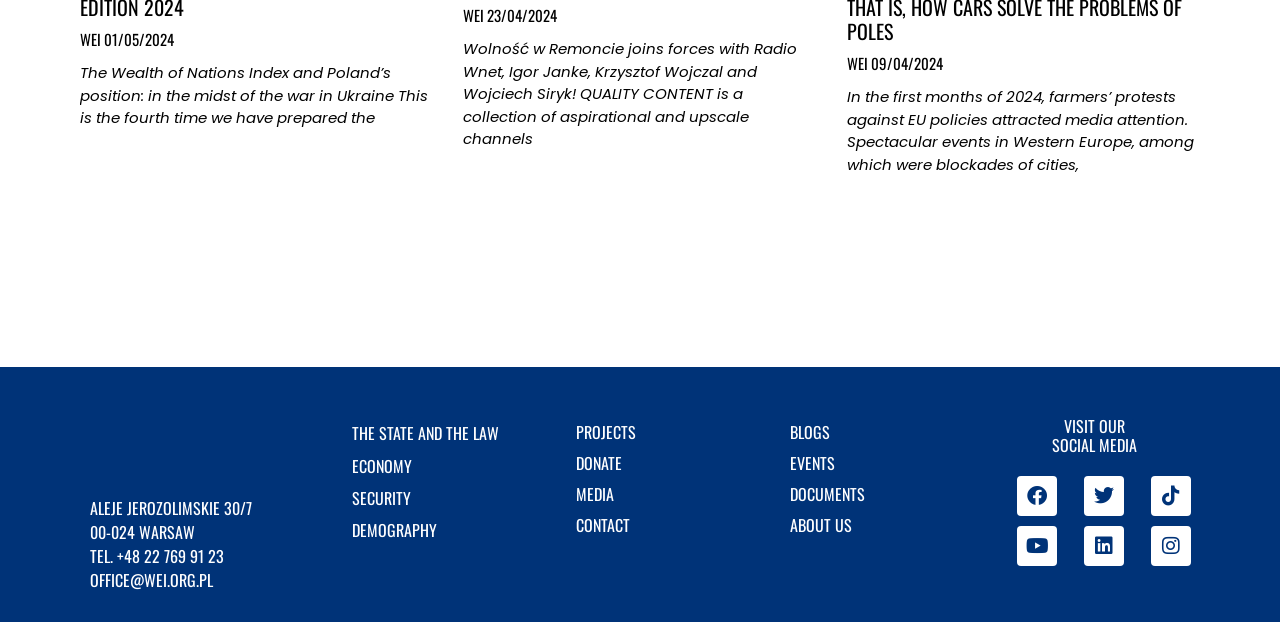Please provide a one-word or phrase answer to the question: 
How many social media platforms are listed on the webpage?

6